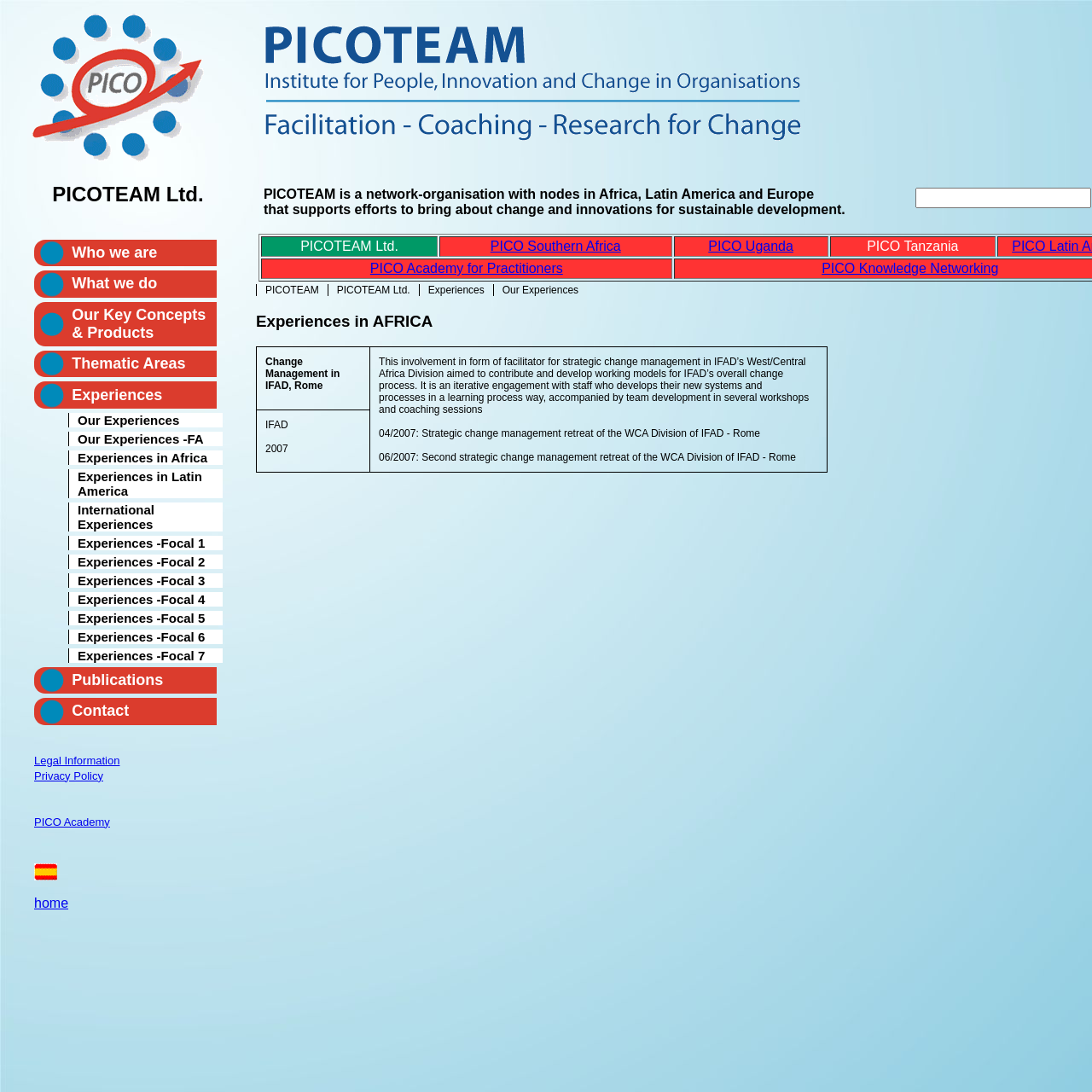Find the bounding box of the element with the following description: "Our Key Concepts & Products". The coordinates must be four float numbers between 0 and 1, formatted as [left, top, right, bottom].

[0.031, 0.276, 0.199, 0.317]